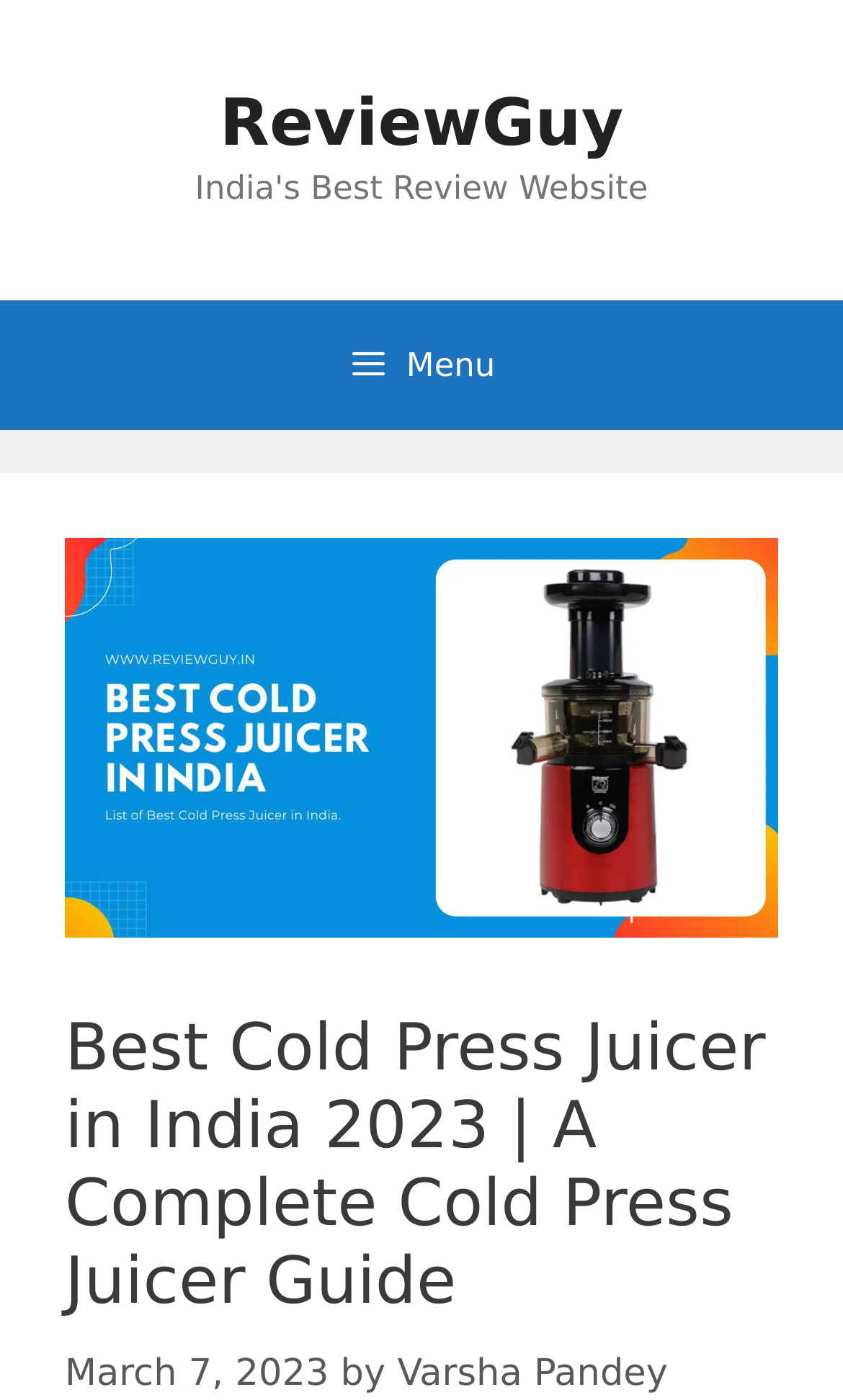Analyze and describe the webpage in a detailed narrative.

The webpage appears to be a guide or review page for cold press juicers in India, specifically highlighting the best models for 2023. At the top-left corner, there is a button with a menu icon, which is not expanded by default. 

To the right of the menu button, there is a link to "ReviewGuy". Below the menu button, there is a large image taking up most of the width, with a heading "Best Cold Press Juicer in India 2023 | A Complete Cold Press Juicer Guide" positioned at the bottom of the image. 

At the very bottom of the page, there is a timestamp indicating the publication date, "March 7, 2023", followed by the author's name, "Varsha Pandey".